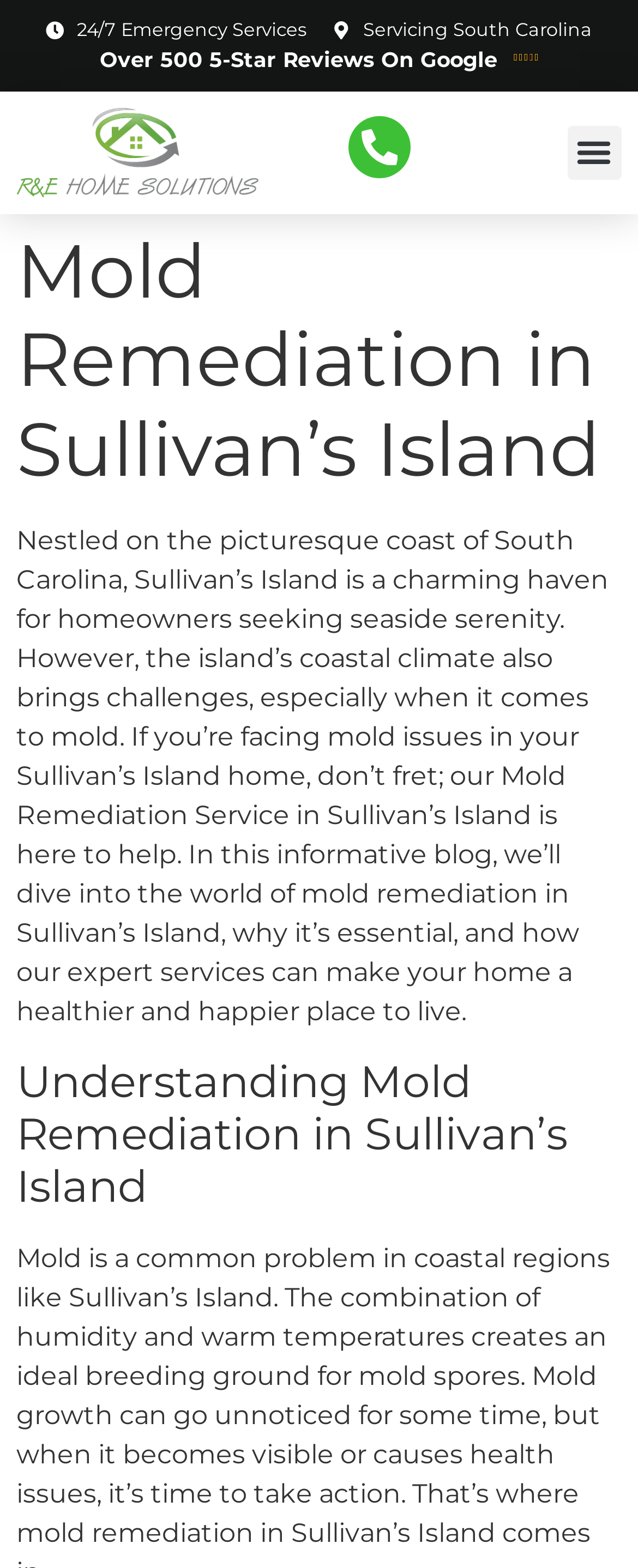Identify the bounding box of the UI element that matches this description: "Chat".

None